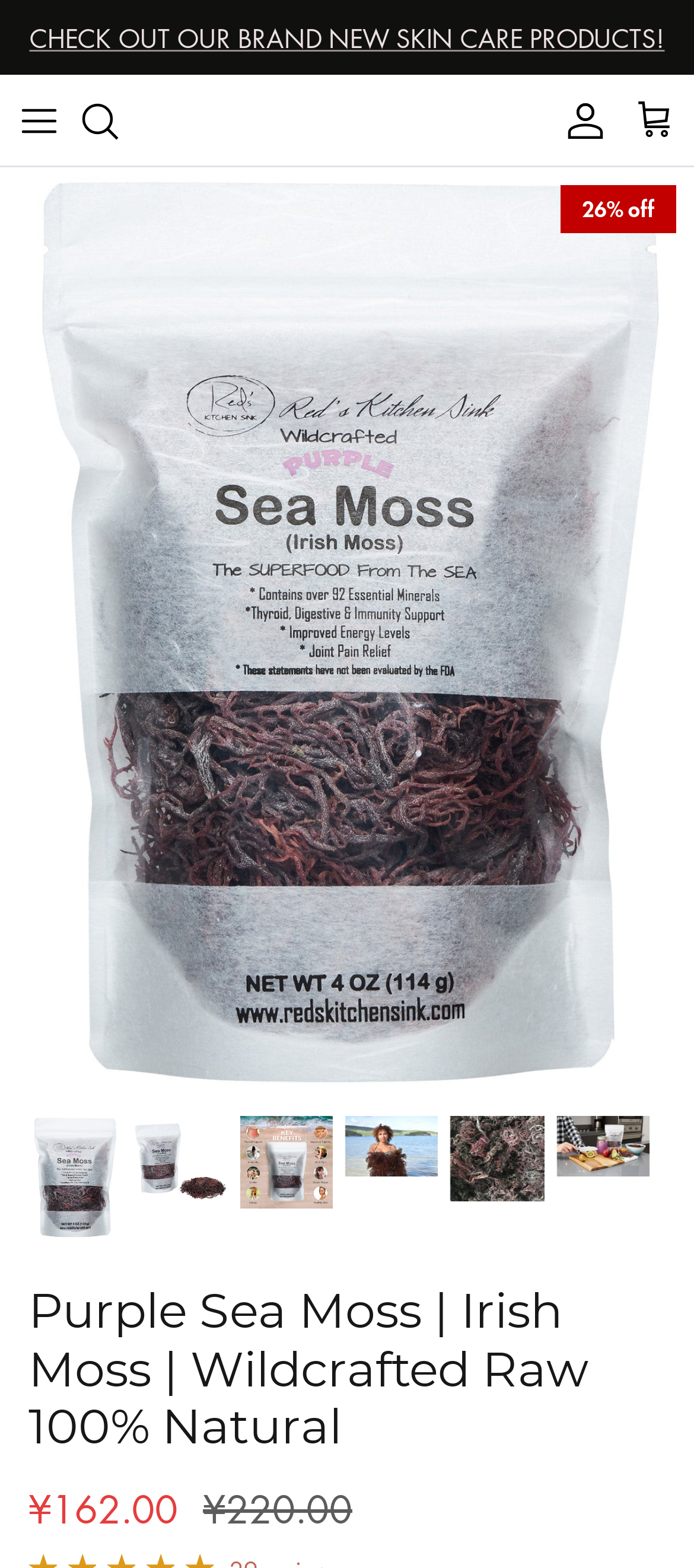Is the product currently on sale?
Refer to the image and give a detailed response to the question.

I determined that the product is currently on sale by looking at the discount percentage notification '26% off' and the original price '¥220.00' compared to the current price '¥162.00'. This suggests that the product is currently discounted.